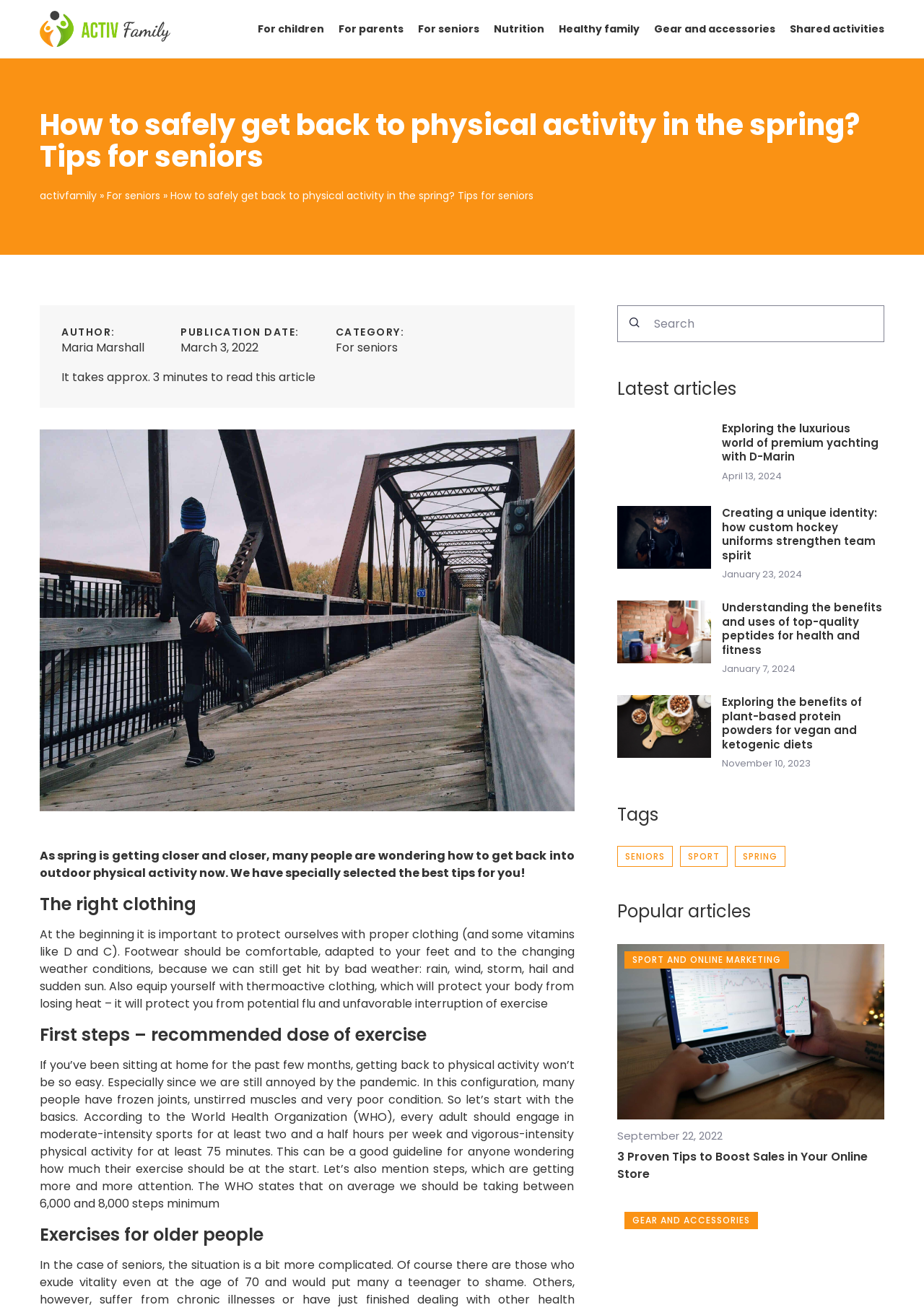Identify the bounding box coordinates of the specific part of the webpage to click to complete this instruction: "Click on the 'SENIORS' tag".

[0.668, 0.646, 0.728, 0.662]